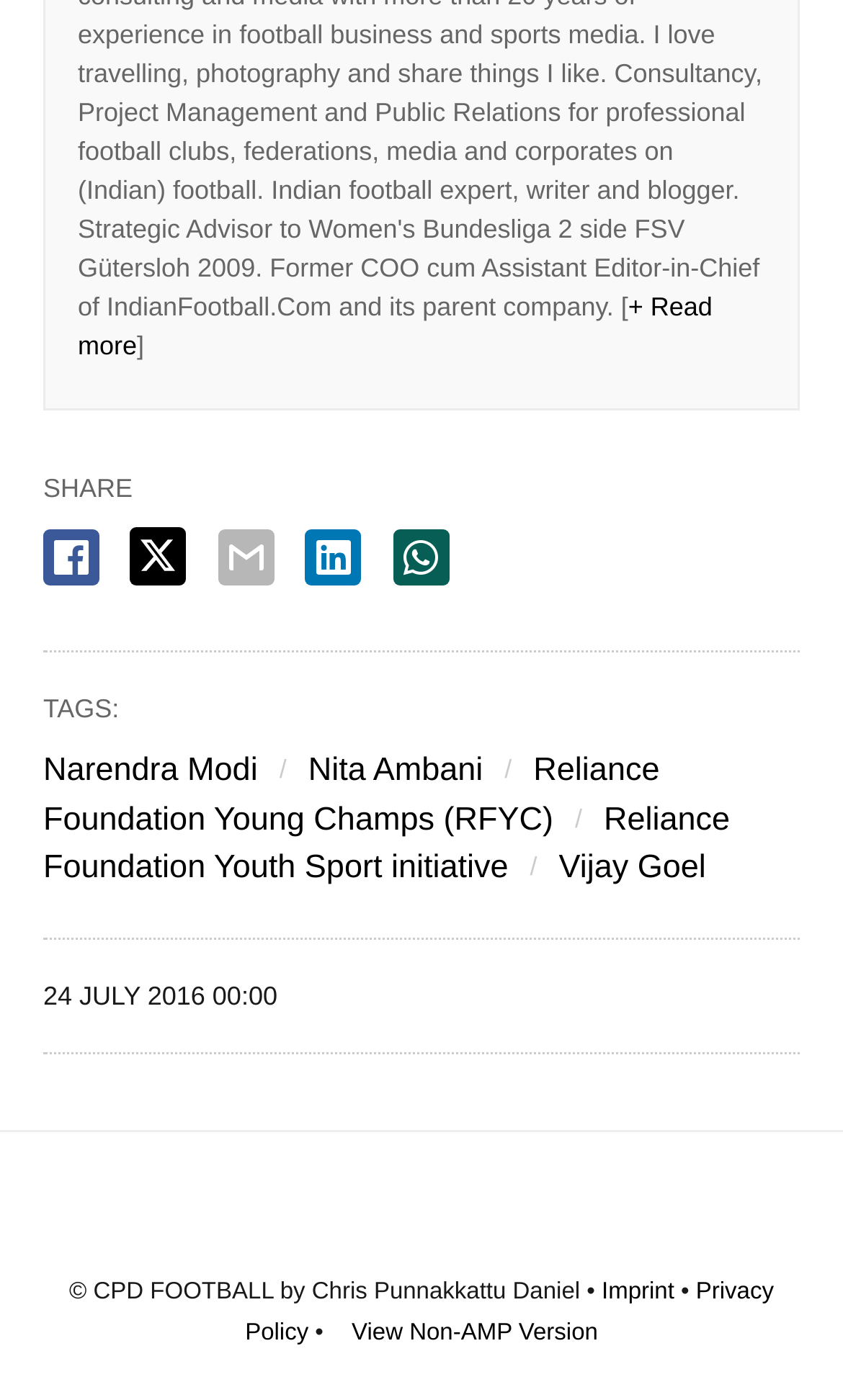Locate the bounding box coordinates of the element I should click to achieve the following instruction: "Check the imprint of the website".

[0.714, 0.913, 0.8, 0.931]